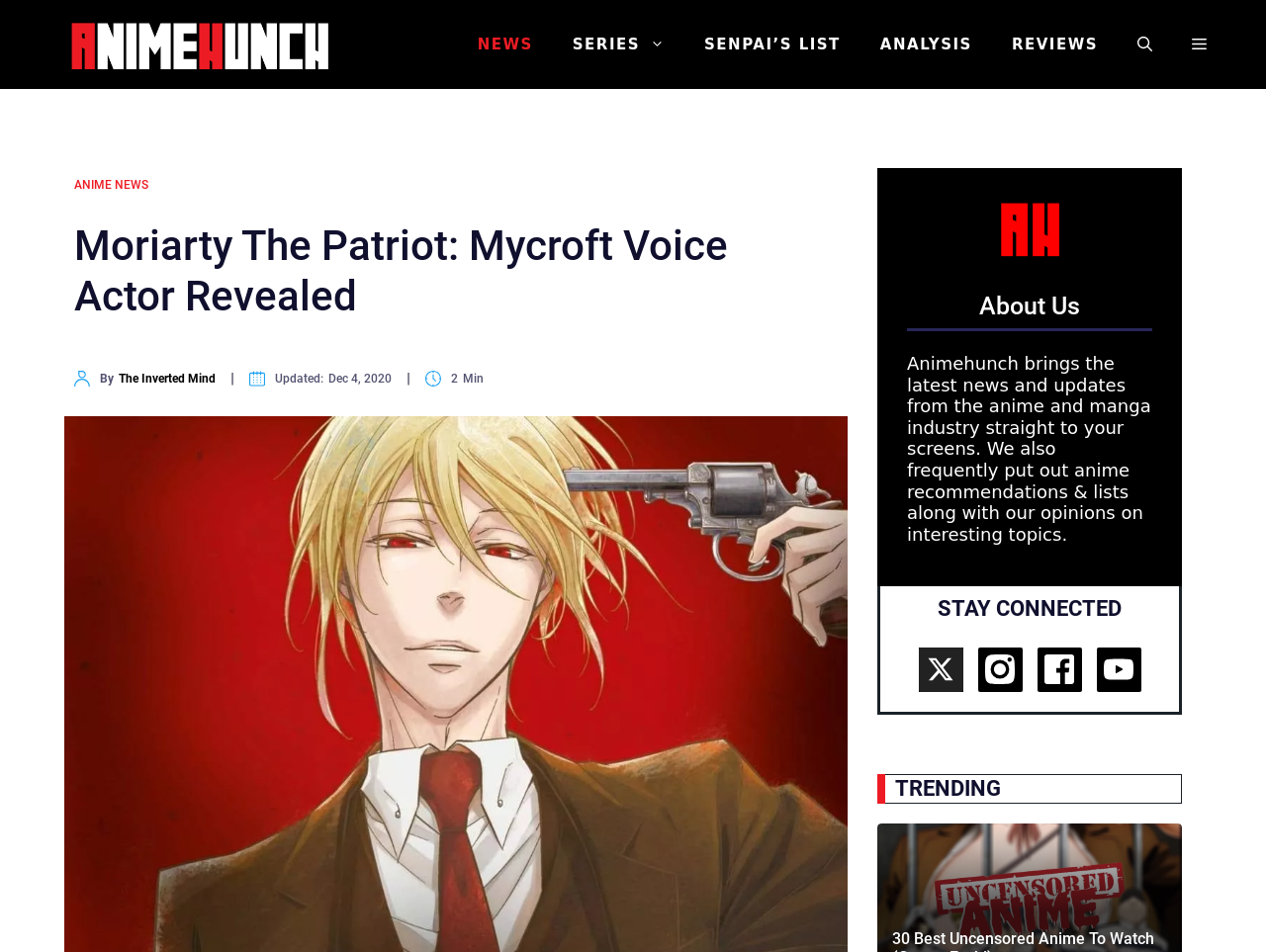Determine the bounding box coordinates for the HTML element mentioned in the following description: "aria-label="Open Search Bar"". The coordinates should be a list of four floats ranging from 0 to 1, represented as [left, top, right, bottom].

[0.883, 0.005, 0.926, 0.088]